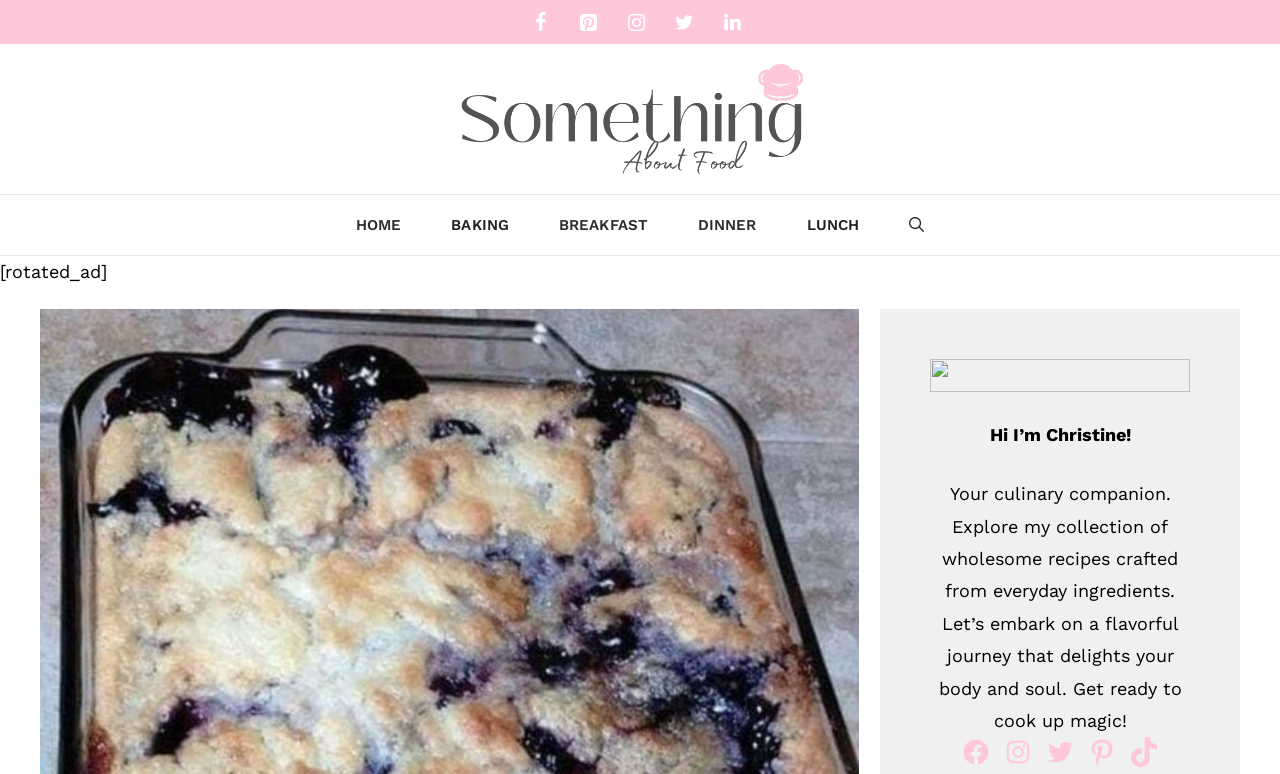Locate the primary headline on the webpage and provide its text.

Butter Swim Biscuits